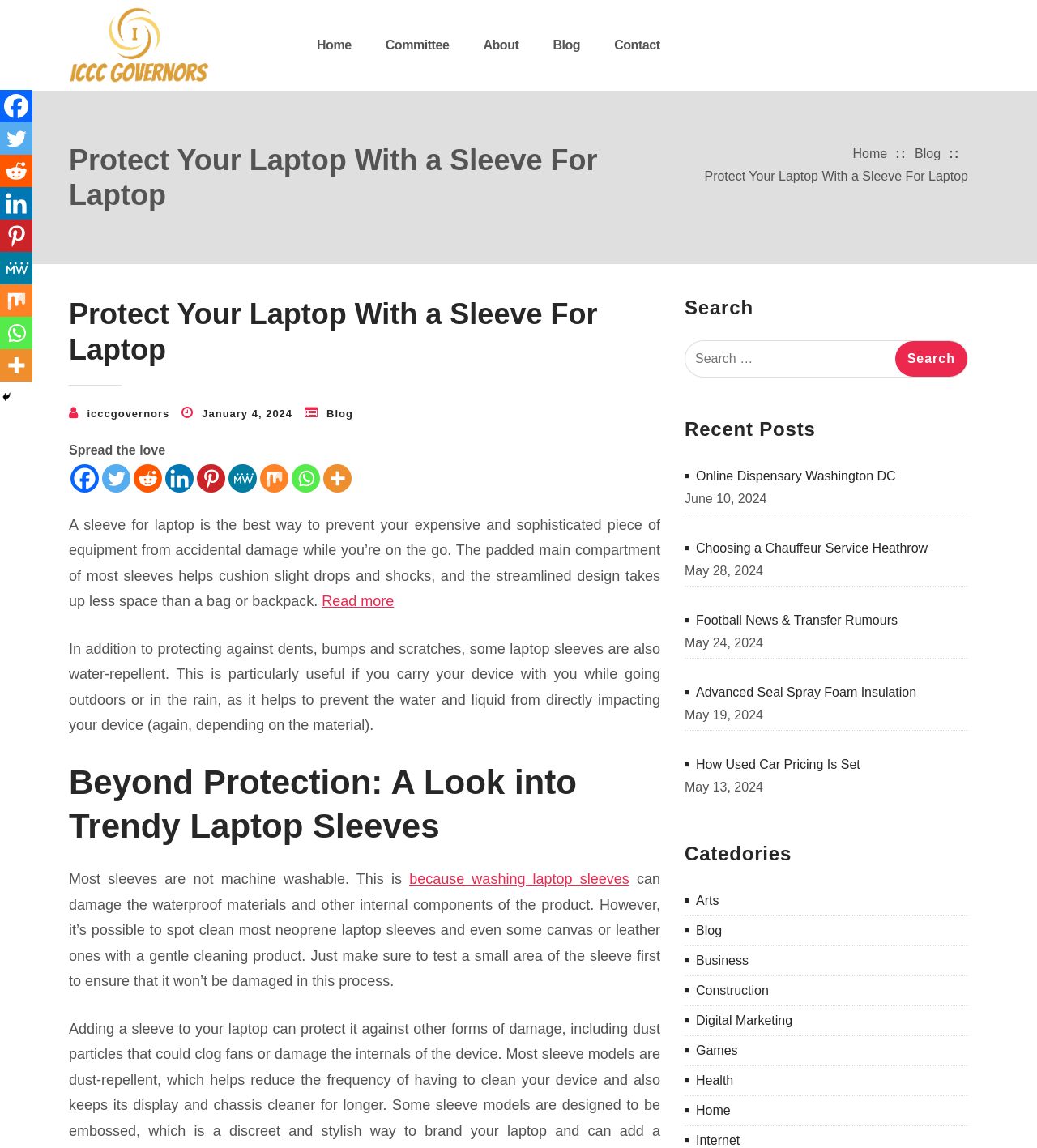Create a full and detailed caption for the entire webpage.

The webpage is about protecting laptops with sleeves and has a blog-like layout. At the top, there is a header section with a logo and navigation links to "Home", "Committee", "About", "Blog", and "Contact". Below the header, there is a main heading "Protect Your Laptop With a Sleeve For Laptop" followed by a brief introduction to the importance of laptop sleeves.

On the left side, there is a sidebar with social media links, including Facebook, Twitter, Reddit, and more. Below the social media links, there is a section with a heading "Beyond Protection: A Look into Trendy Laptop Sleeves" followed by a few paragraphs of text discussing the benefits of laptop sleeves.

On the right side, there is another sidebar with a search bar and a section titled "Recent Posts" that lists several recent blog posts with their titles and dates. Below the recent posts, there is a section titled "Categories" with links to various categories such as "Arts", "Blog", "Business", and more.

Throughout the page, there are several headings and subheadings that break up the content into sections, making it easy to read and navigate. The overall layout is clean and organized, with a focus on providing information about laptop sleeves and related topics.